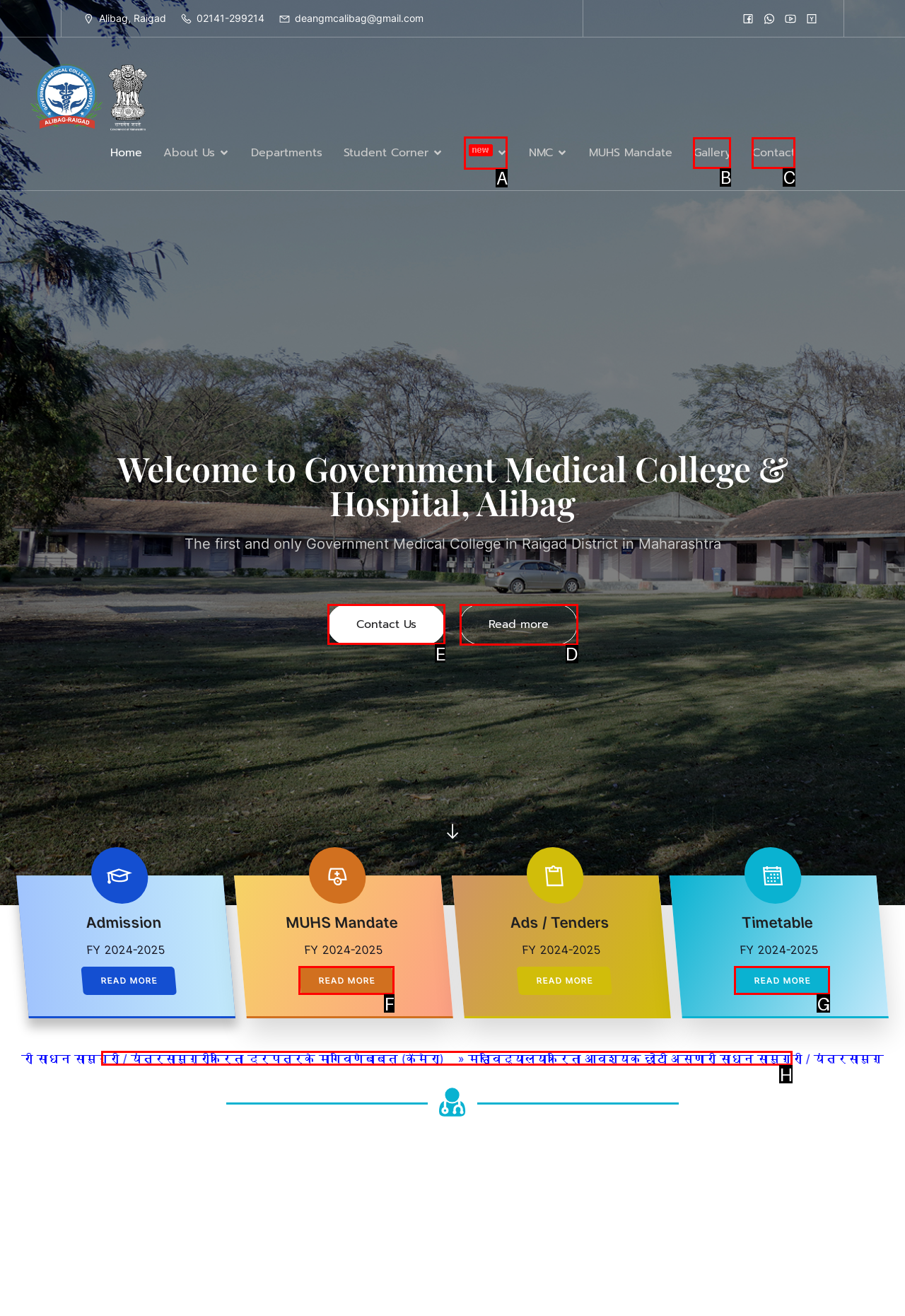Which HTML element should be clicked to fulfill the following task: Click on the Contact Us link?
Reply with the letter of the appropriate option from the choices given.

E